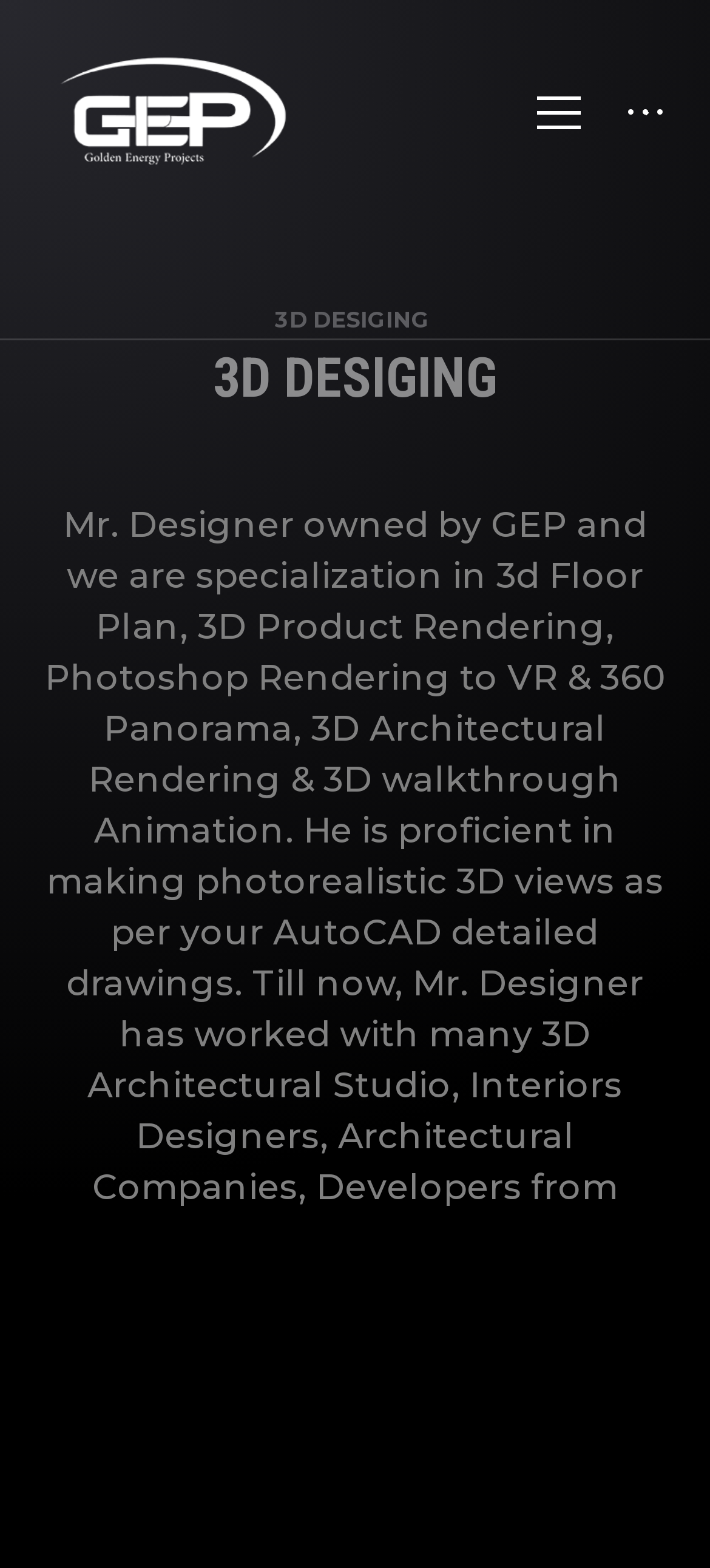Utilize the details in the image to give a detailed response to the question: What is Mr. Designer proficient in?

According to the StaticText element, Mr. Designer is proficient in skills like Designing, 3D Visualization, CAD works, Drawings, Sketching. The answer is obtained by reading the text description of Mr. Designer's skills.